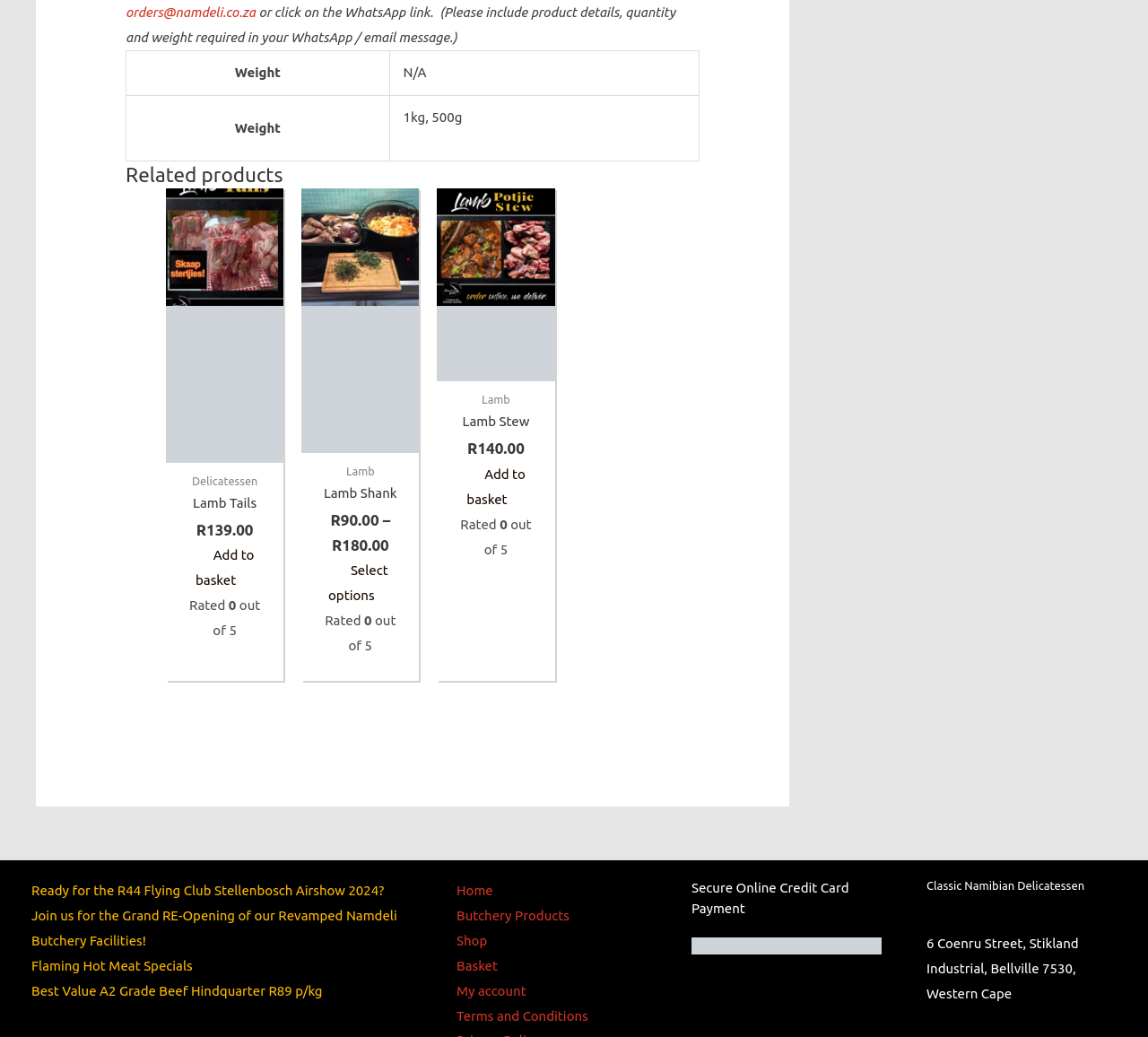Find the bounding box coordinates of the element you need to click on to perform this action: 'View related products'. The coordinates should be represented by four float values between 0 and 1, in the format [left, top, right, bottom].

[0.109, 0.156, 0.609, 0.181]